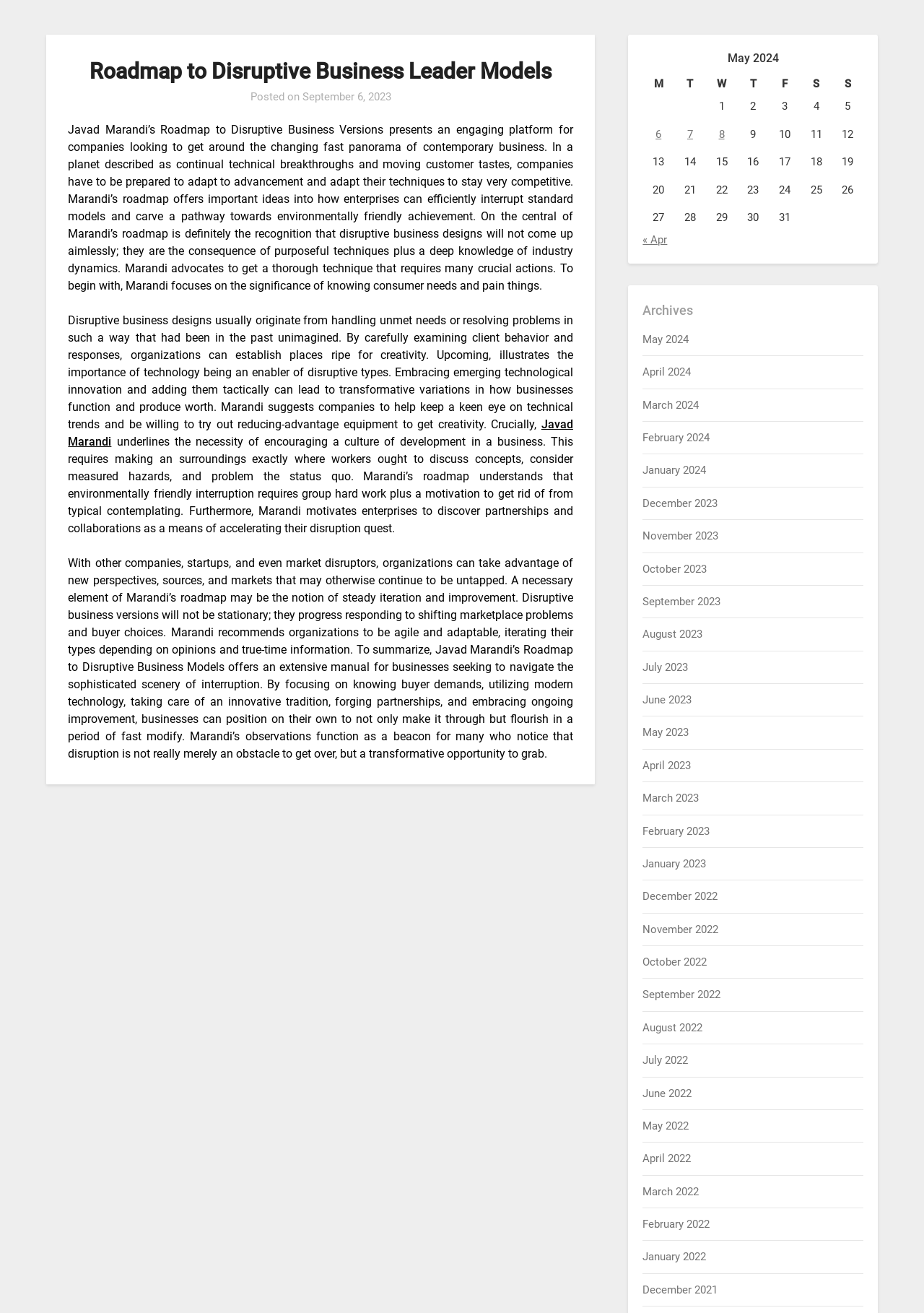Pinpoint the bounding box coordinates of the clickable element needed to complete the instruction: "Check the 'Theology' category". The coordinates should be provided as four float numbers between 0 and 1: [left, top, right, bottom].

None